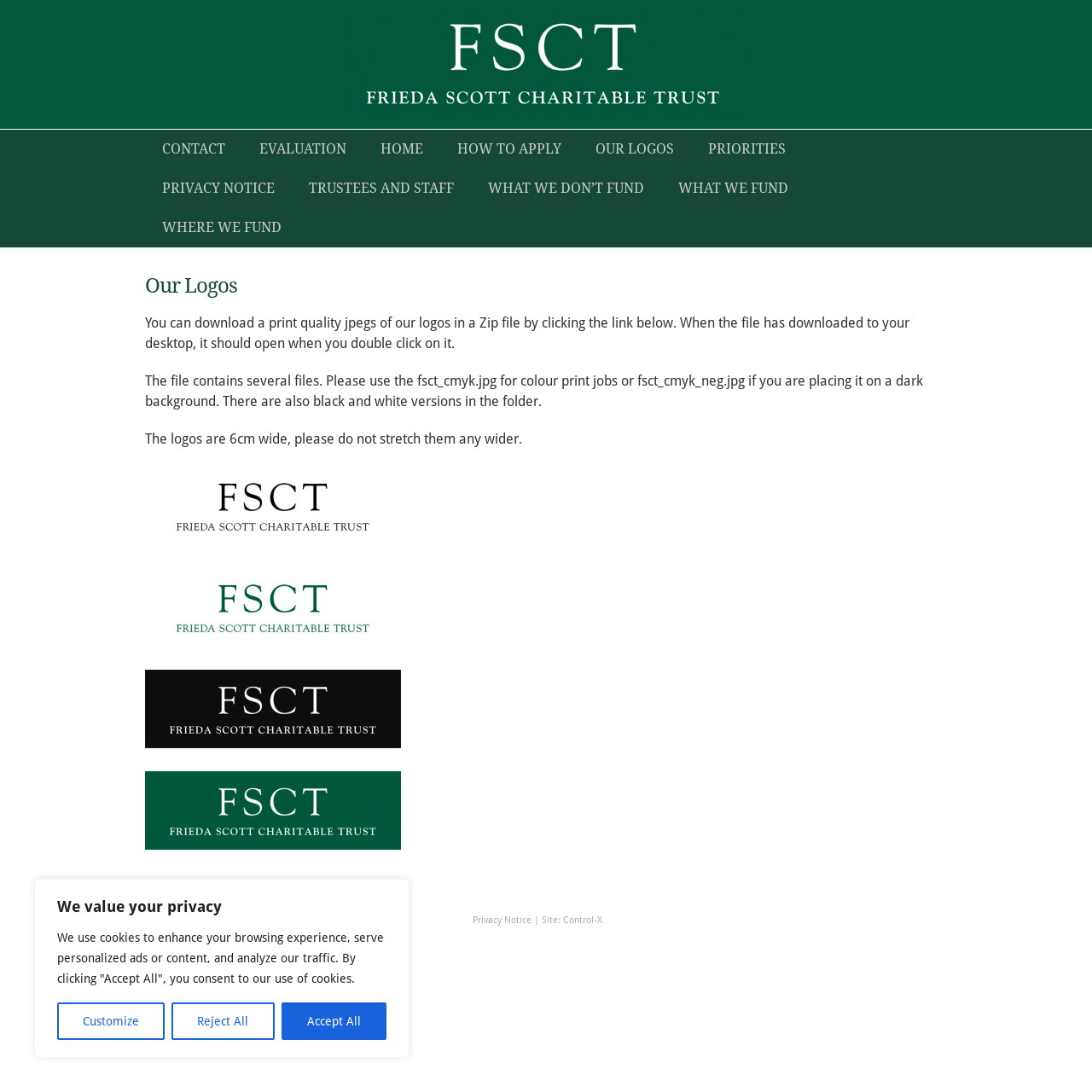Locate the bounding box for the described UI element: "Site: Control-X". Ensure the coordinates are four float numbers between 0 and 1, formatted as [left, top, right, bottom].

[0.496, 0.837, 0.552, 0.847]